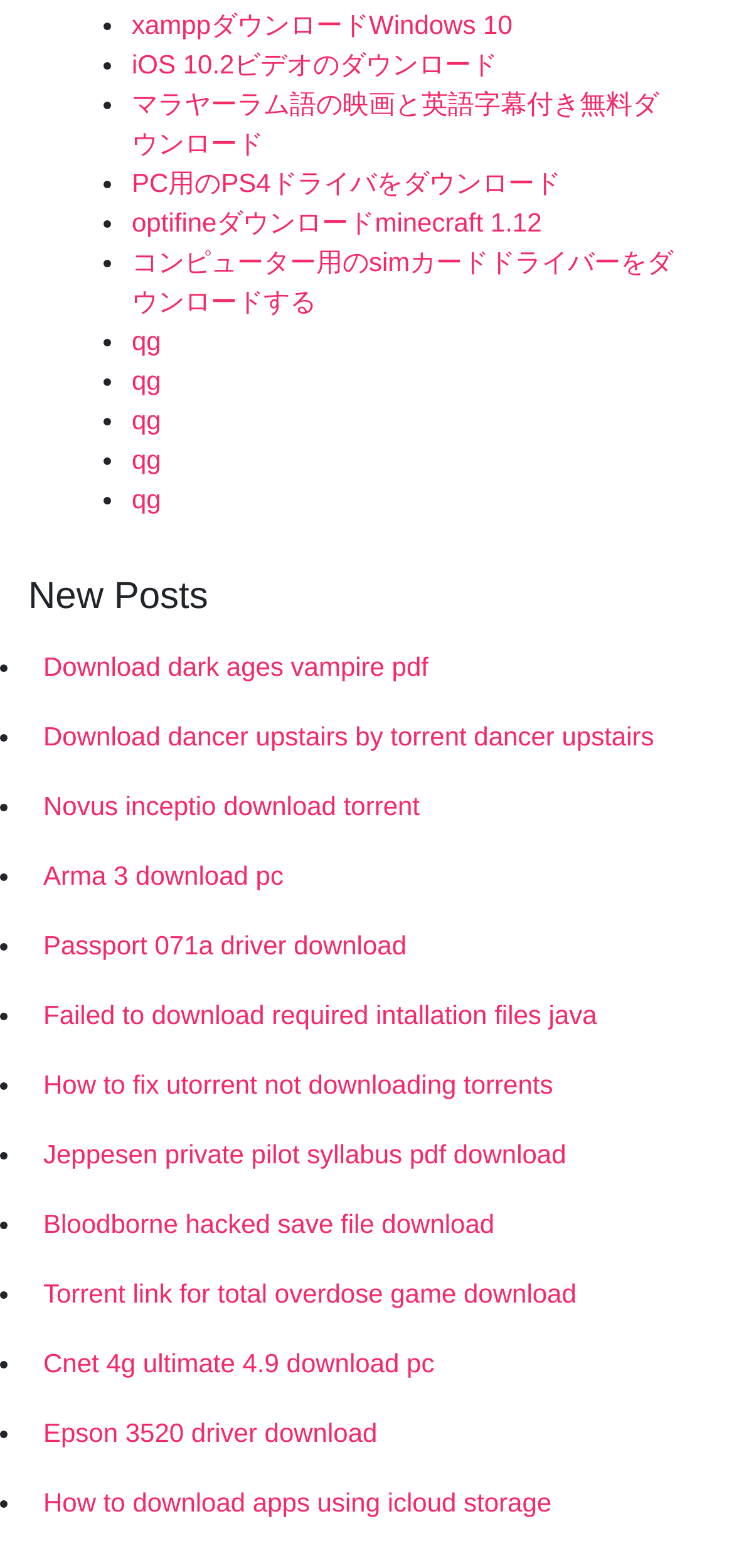Find the bounding box coordinates of the element's region that should be clicked in order to follow the given instruction: "Click on JAMB CBT Agent - Mobile App". The coordinates should consist of four float numbers between 0 and 1, i.e., [left, top, right, bottom].

None